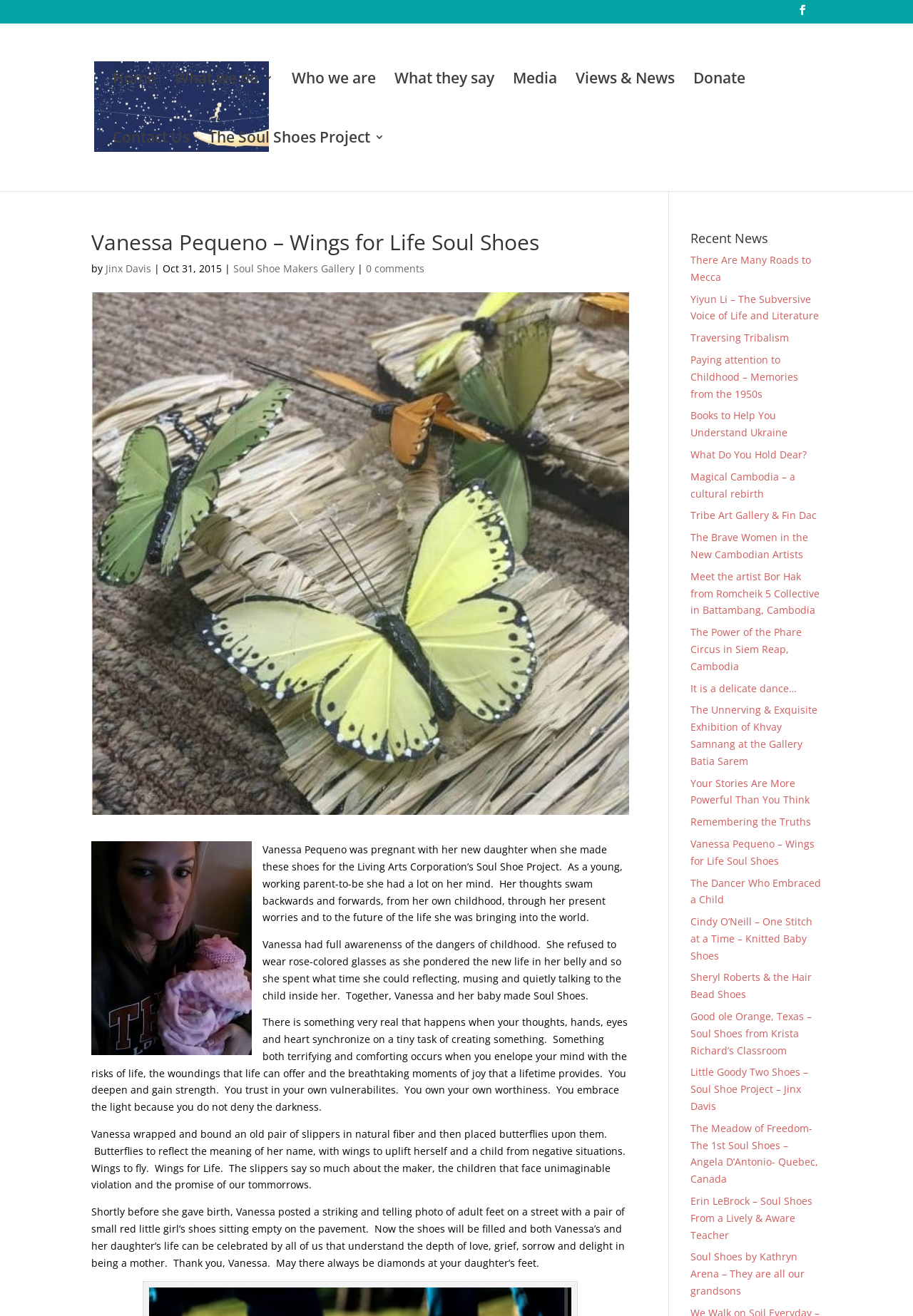What is the category of the article about Vanessa Pequeno?
Provide a one-word or short-phrase answer based on the image.

Recent News